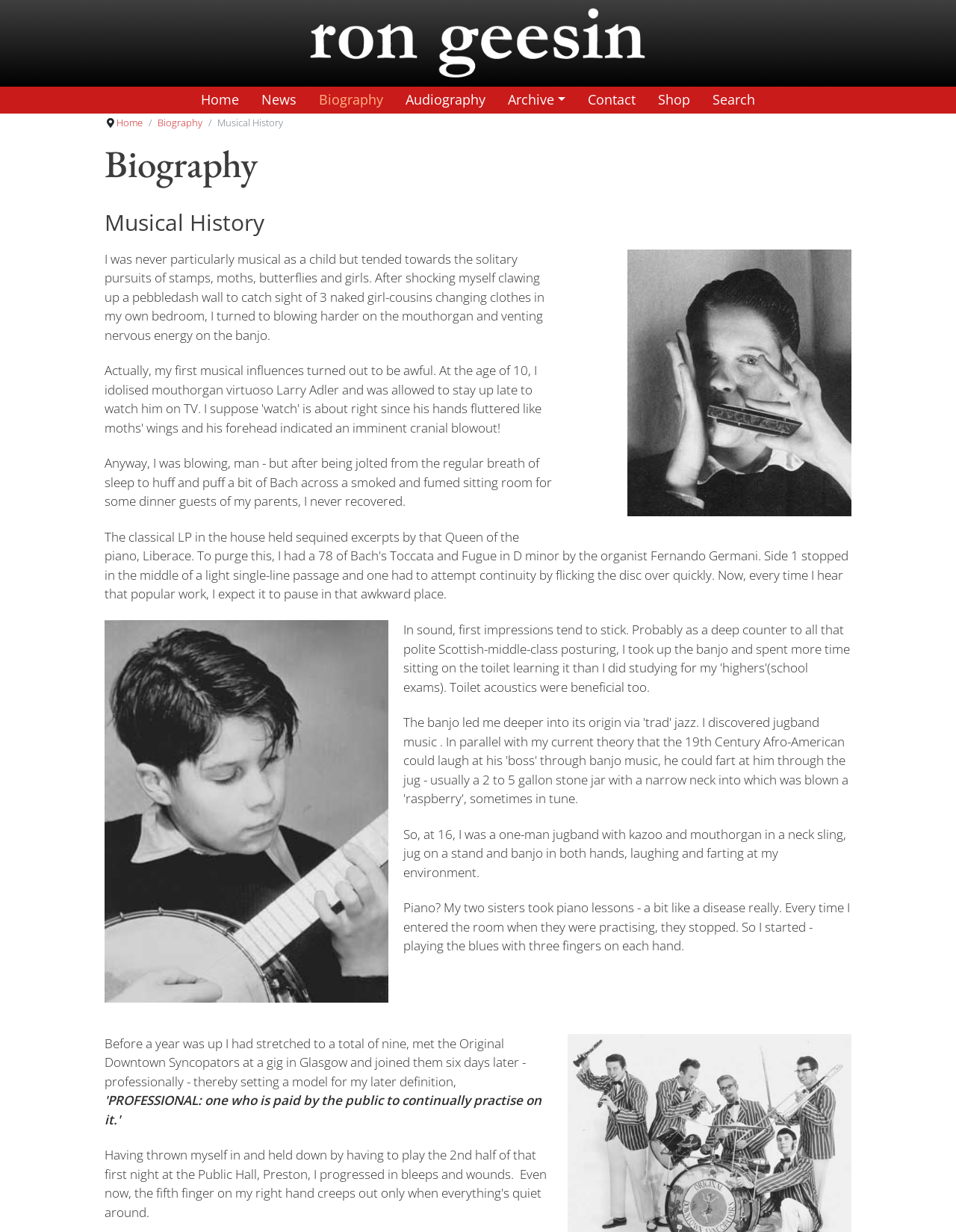Please find the bounding box coordinates of the element that you should click to achieve the following instruction: "Expand the Archive button". The coordinates should be presented as four float numbers between 0 and 1: [left, top, right, bottom].

[0.52, 0.07, 0.603, 0.092]